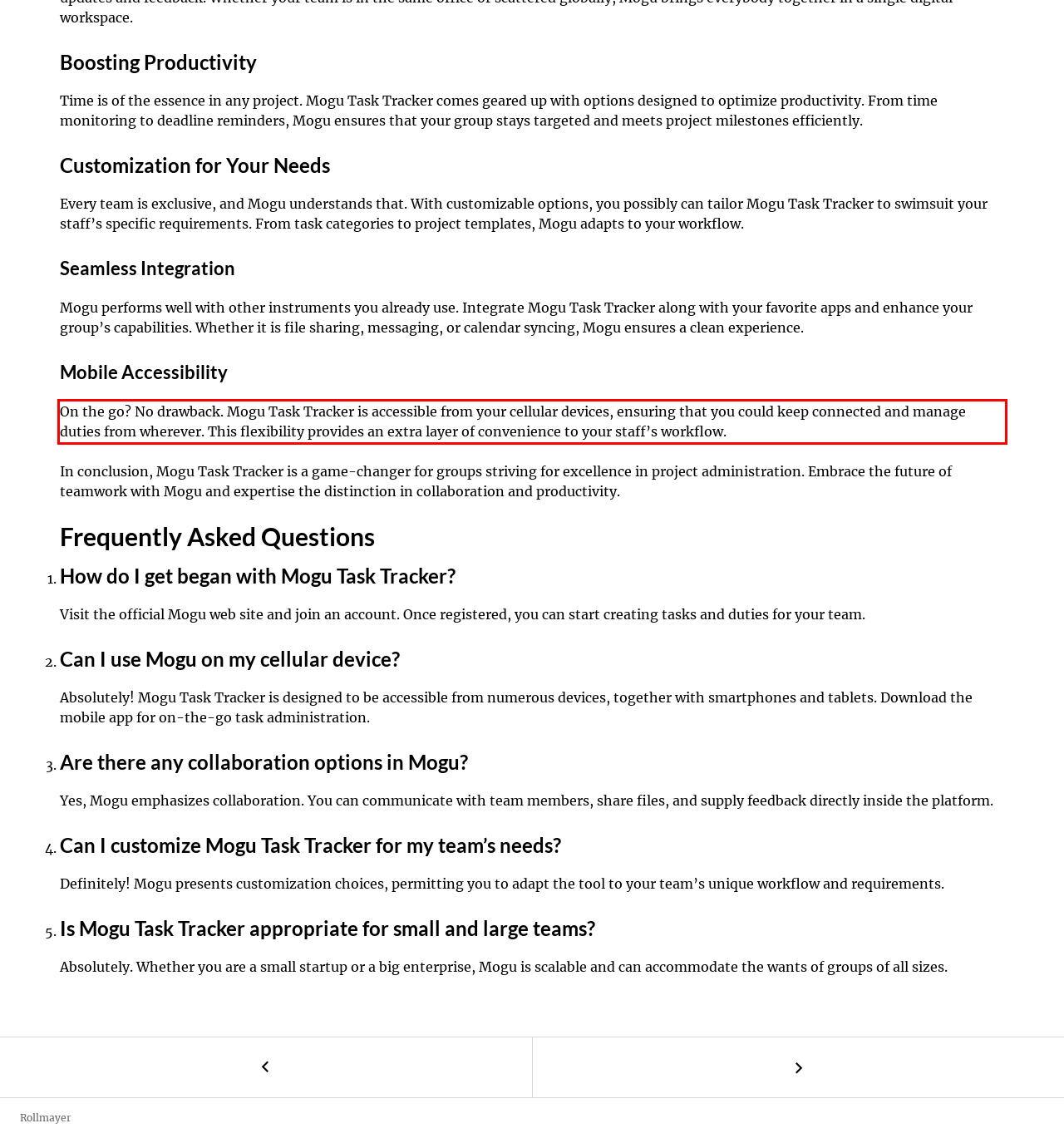You are looking at a screenshot of a webpage with a red rectangle bounding box. Use OCR to identify and extract the text content found inside this red bounding box.

On the go? No drawback. Mogu Task Tracker is accessible from your cellular devices, ensuring that you could keep connected and manage duties from wherever. This flexibility provides an extra layer of convenience to your staff’s workflow.